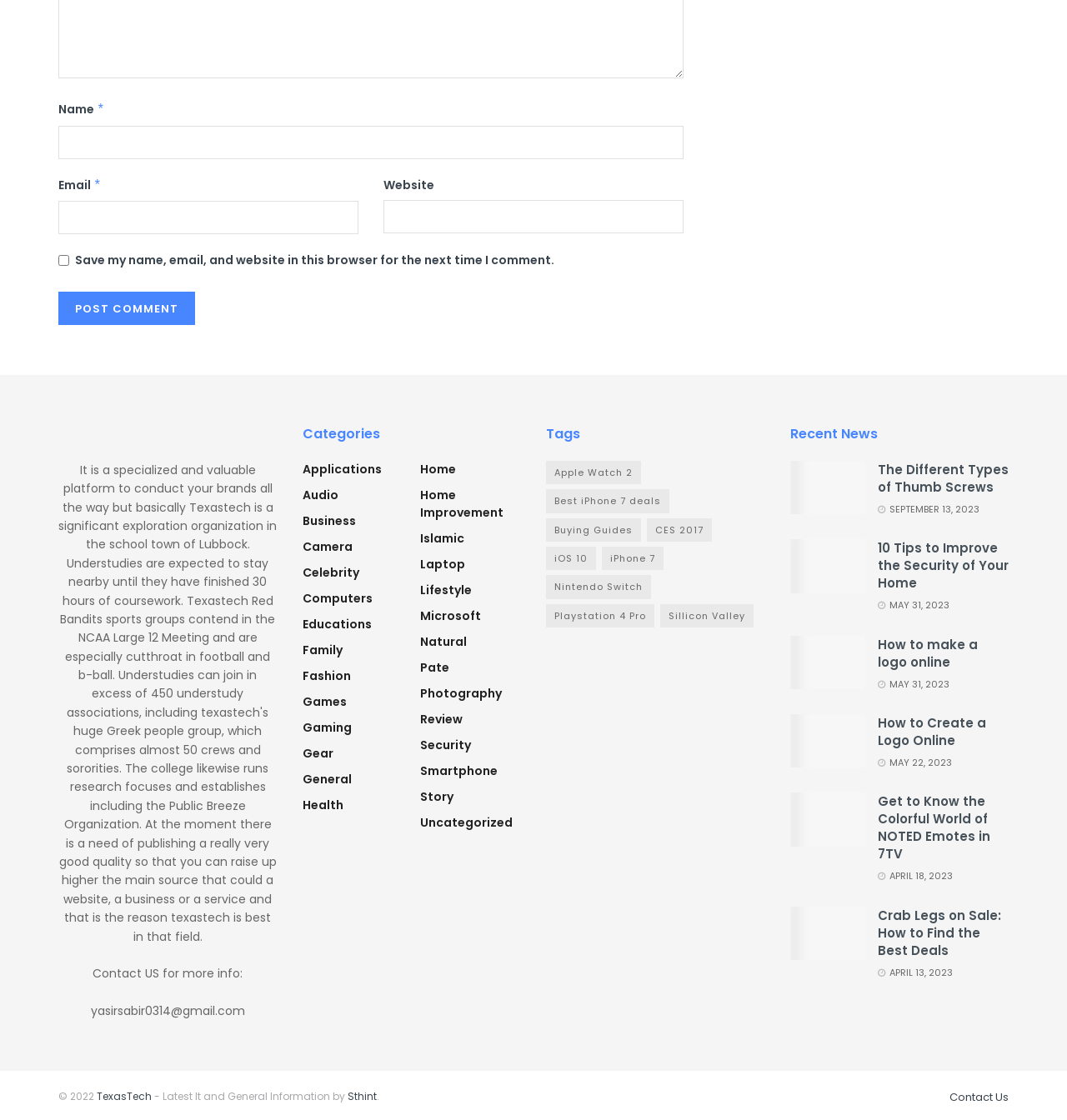Provide the bounding box coordinates of the HTML element this sentence describes: "Best iPhone 7 deals". The bounding box coordinates consist of four float numbers between 0 and 1, i.e., [left, top, right, bottom].

[0.512, 0.434, 0.627, 0.455]